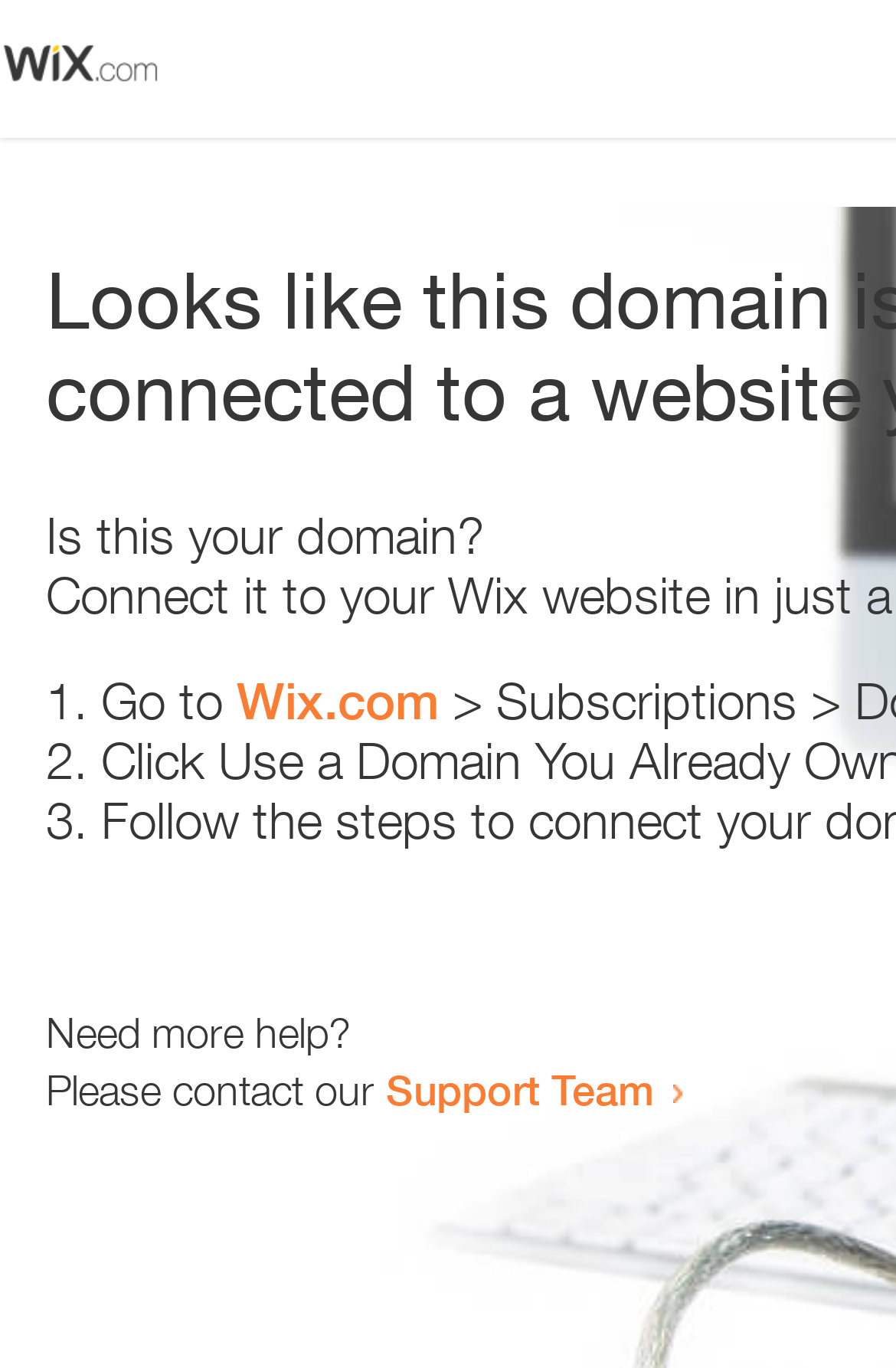Identify and provide the main heading of the webpage.

Looks like this domain isn't
connected to a website yet